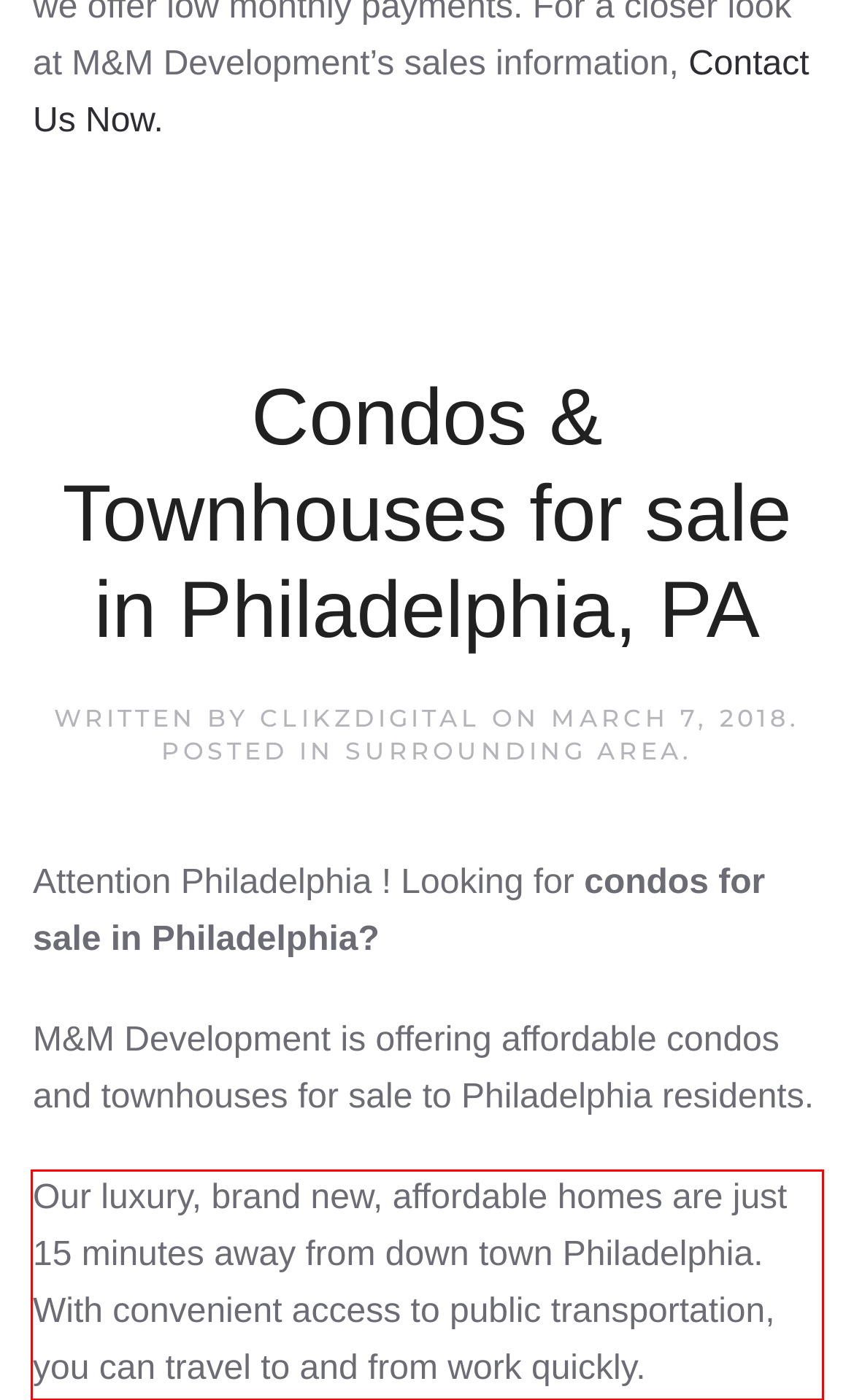You are given a screenshot with a red rectangle. Identify and extract the text within this red bounding box using OCR.

Our luxury, brand new, affordable homes are just 15 minutes away from down town Philadelphia. With convenient access to public transportation, you can travel to and from work quickly.